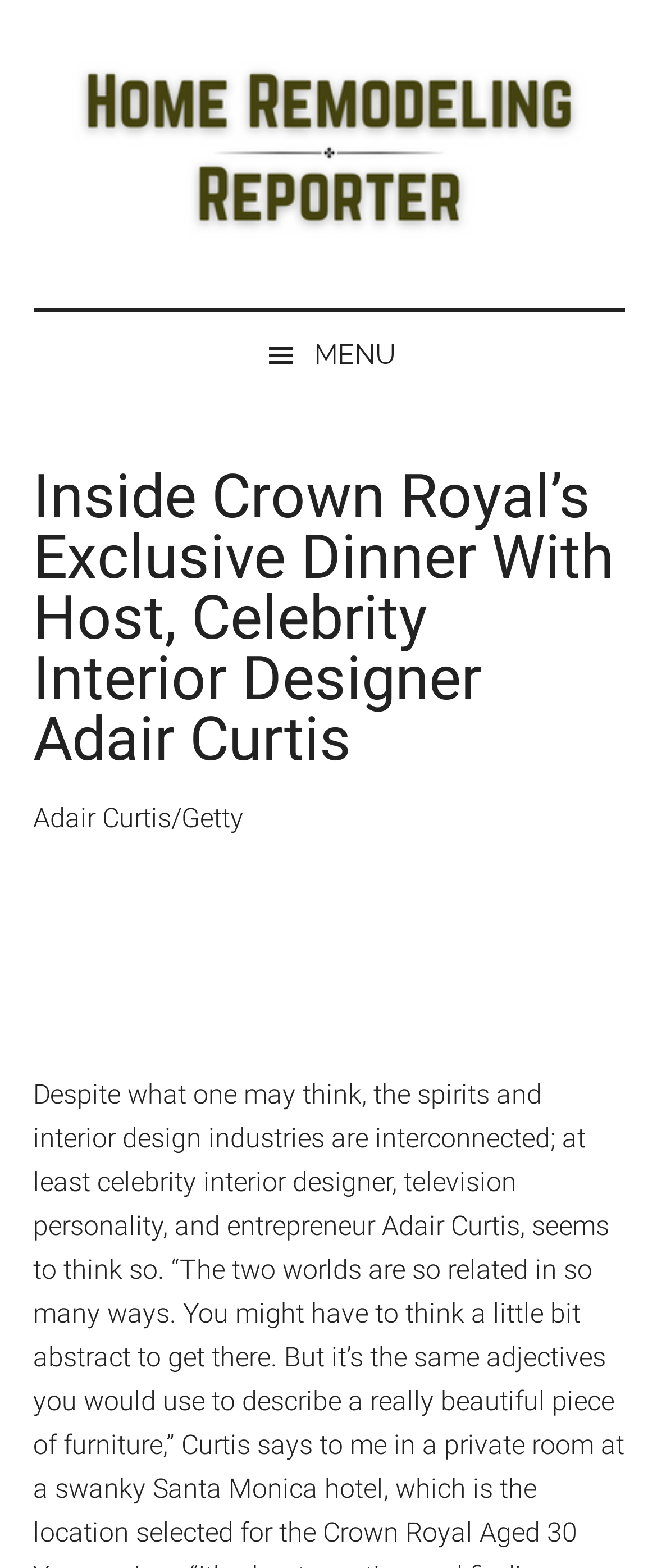Could you please study the image and provide a detailed answer to the question:
What is the name of the celebrity interior designer?

By looking at the webpage, I found the text 'Inside Crown Royal’s Exclusive Dinner With Host, Celebrity Interior Designer Adair Curtis' which indicates that Adair Curtis is the celebrity interior designer.